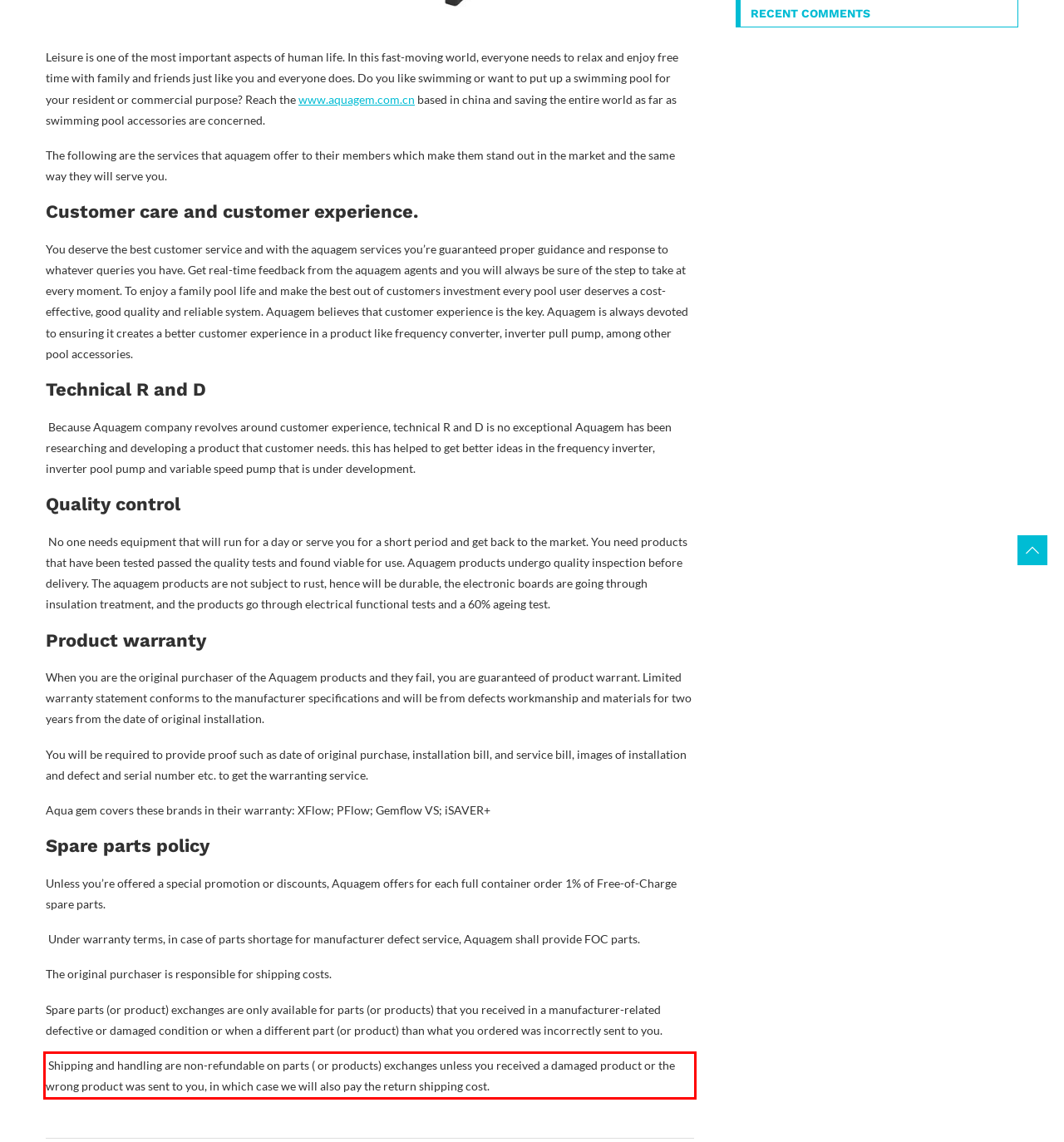Please recognize and transcribe the text located inside the red bounding box in the webpage image.

Shipping and handling are non-refundable on parts ( or products) exchanges unless you received a damaged product or the wrong product was sent to you, in which case we will also pay the return shipping cost.